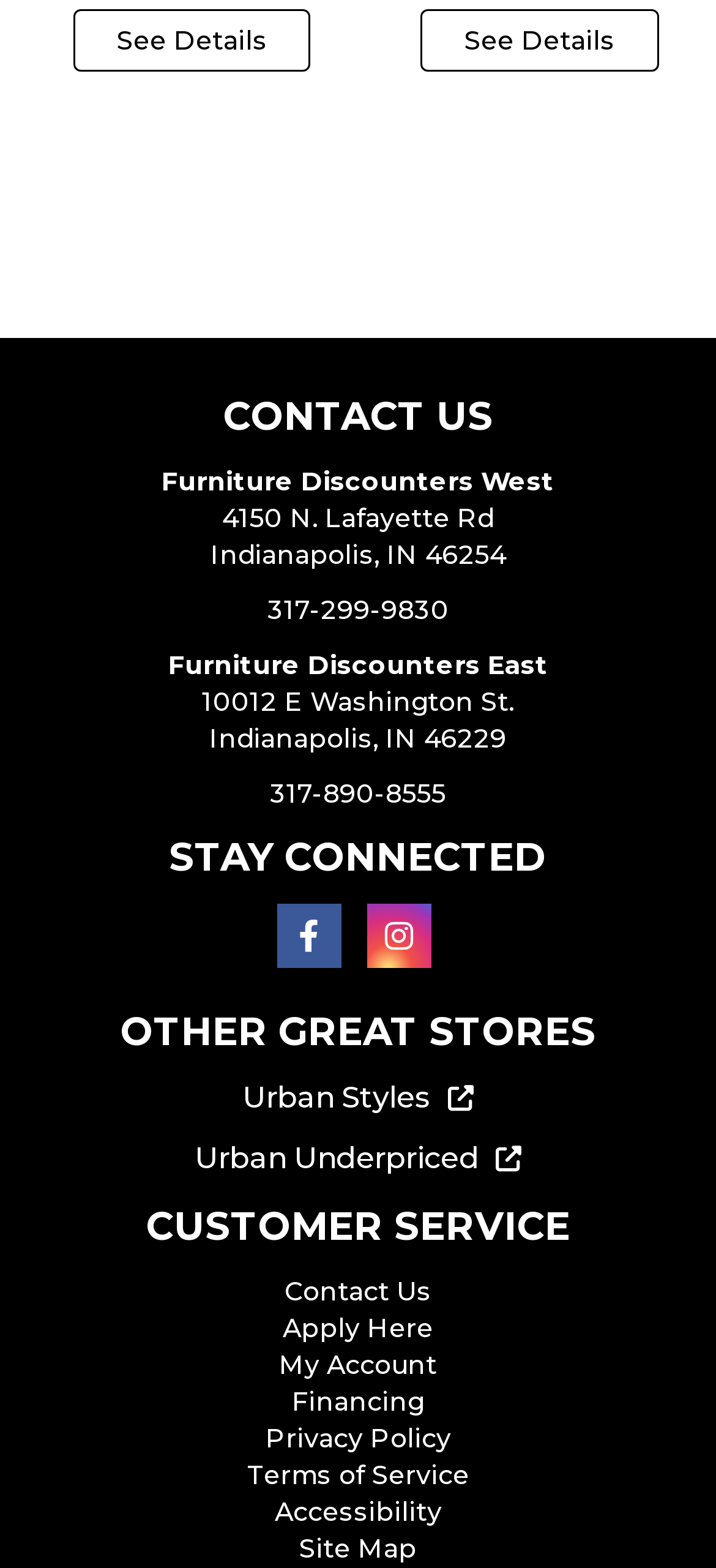Determine the bounding box coordinates of the clickable region to follow the instruction: "Contact customer service".

[0.397, 0.813, 0.603, 0.834]